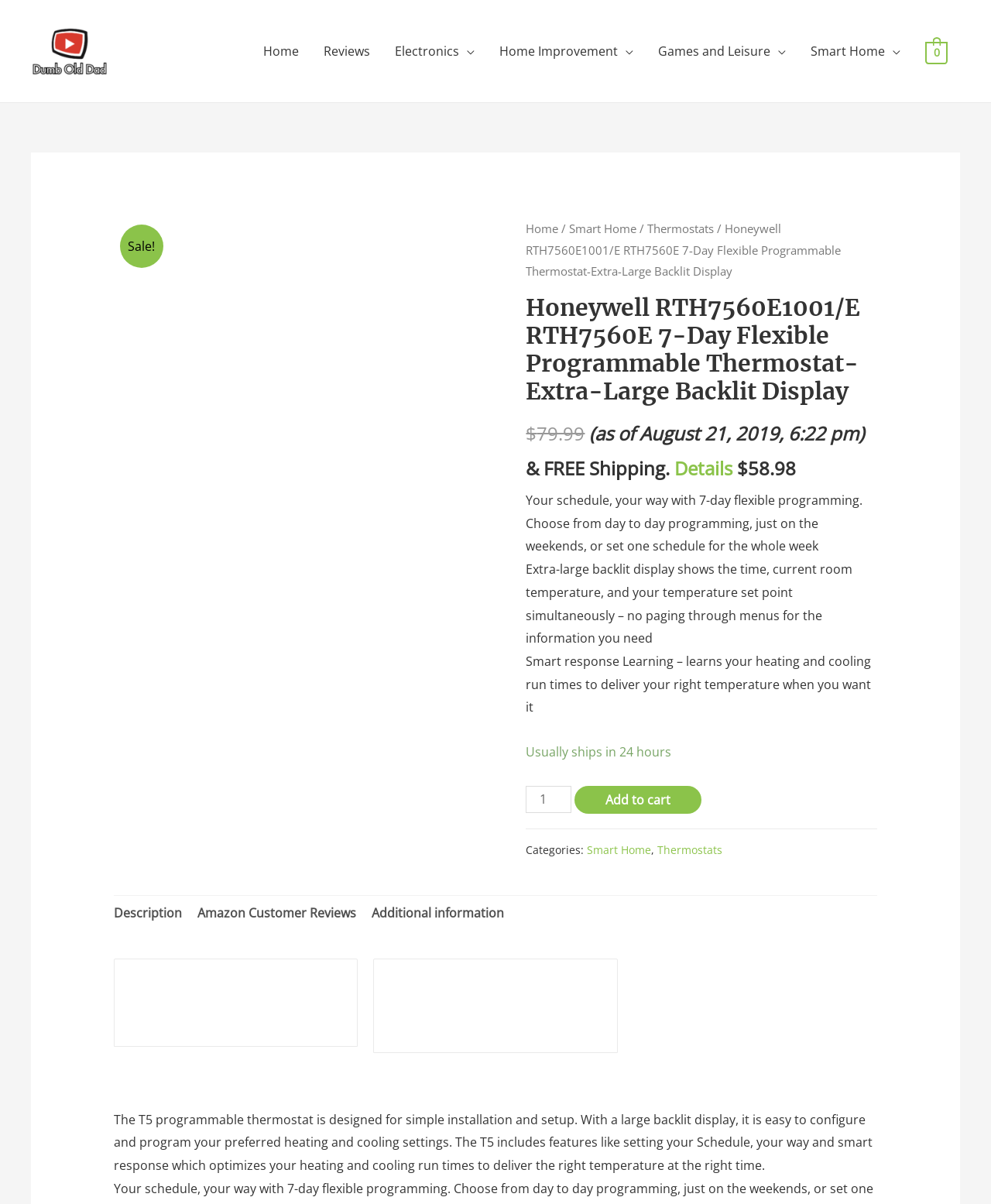Please identify the bounding box coordinates of the clickable element to fulfill the following instruction: "Click on the 'Home' link". The coordinates should be four float numbers between 0 and 1, i.e., [left, top, right, bottom].

[0.253, 0.022, 0.314, 0.063]